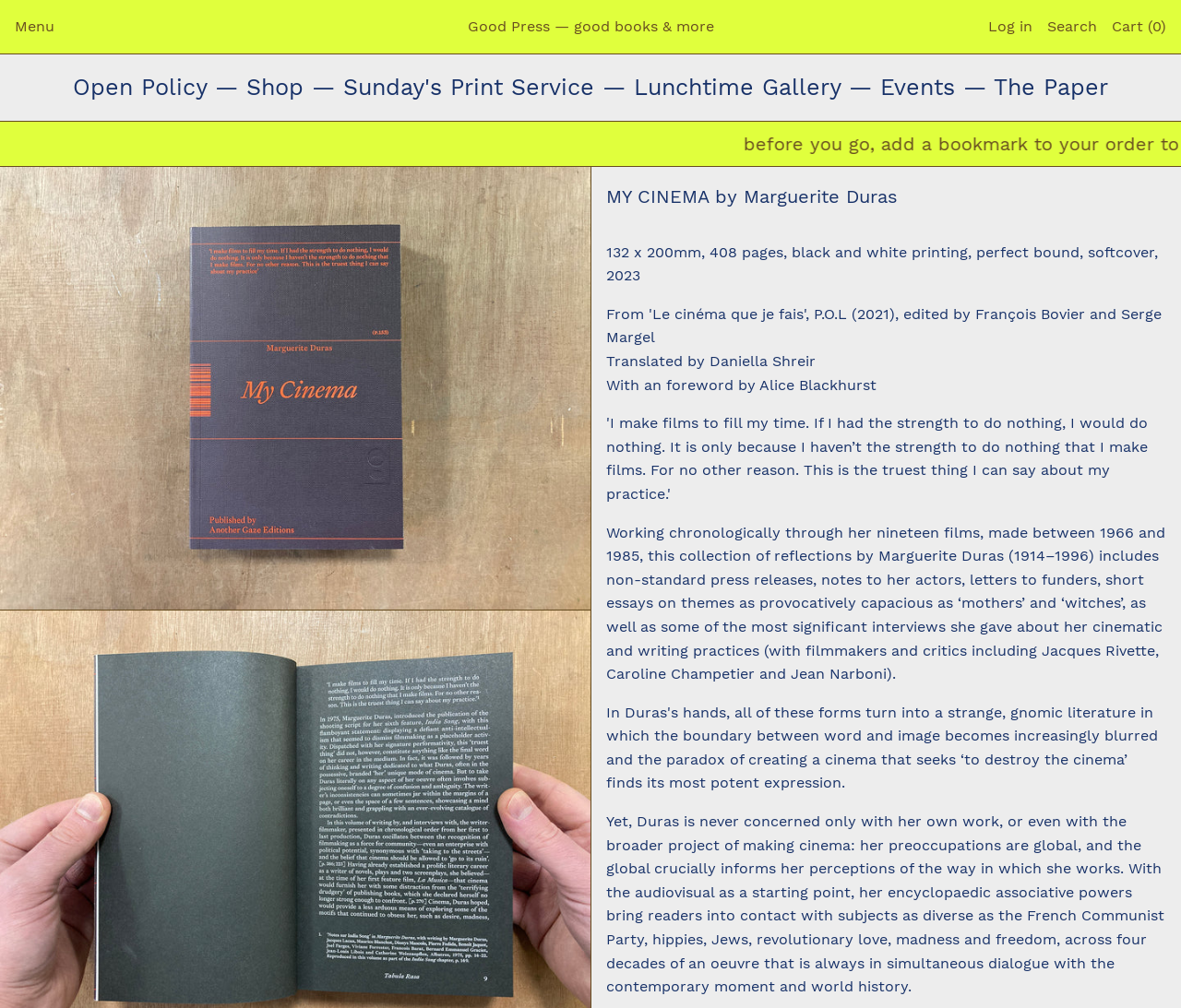Please identify the bounding box coordinates of the area I need to click to accomplish the following instruction: "Log in to the account".

[0.837, 0.007, 0.874, 0.045]